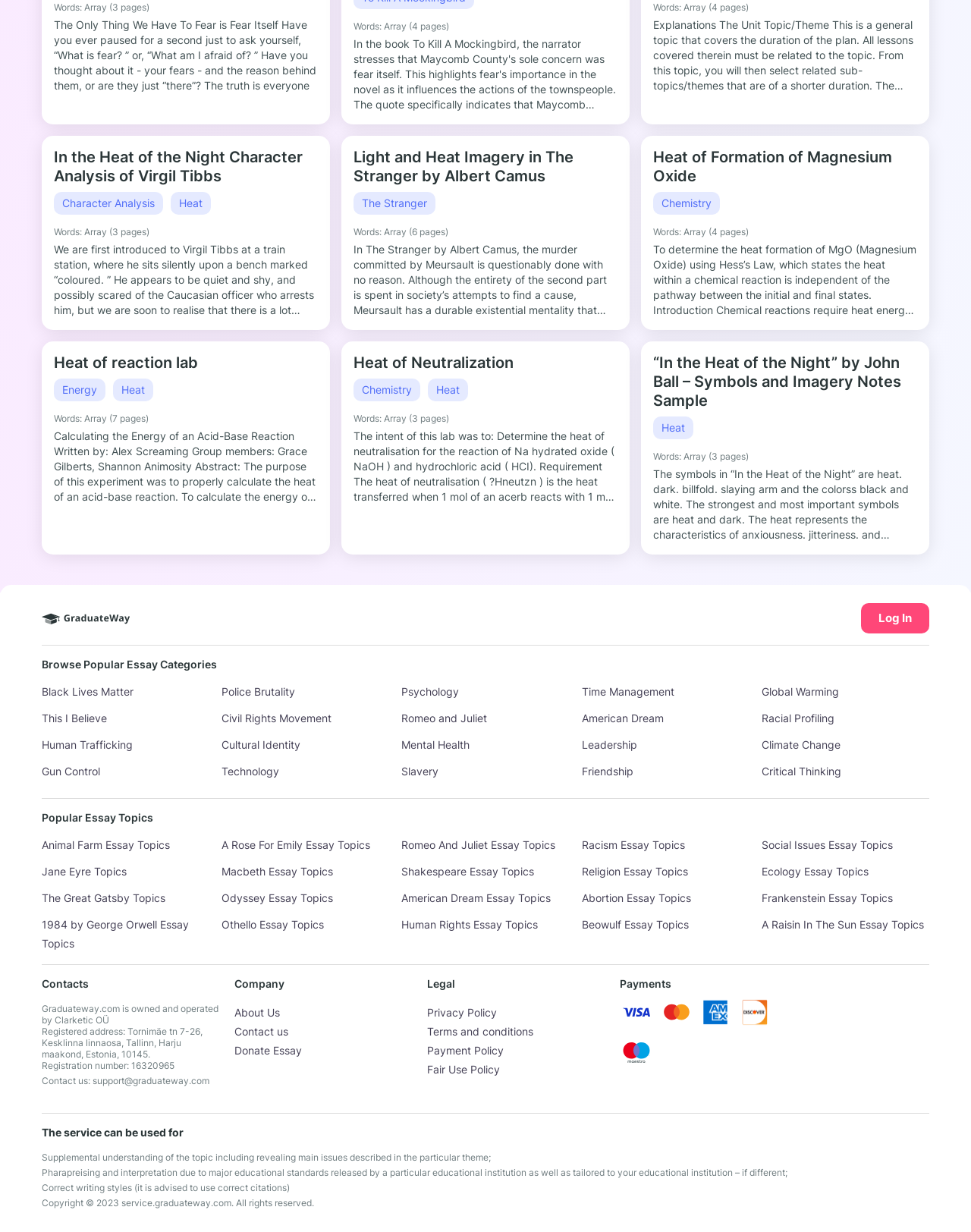Respond with a single word or phrase to the following question:
What is the purpose of the experiment described in the essay 'Heat of reaction lab'?

To calculate the heat of an acid-base reaction